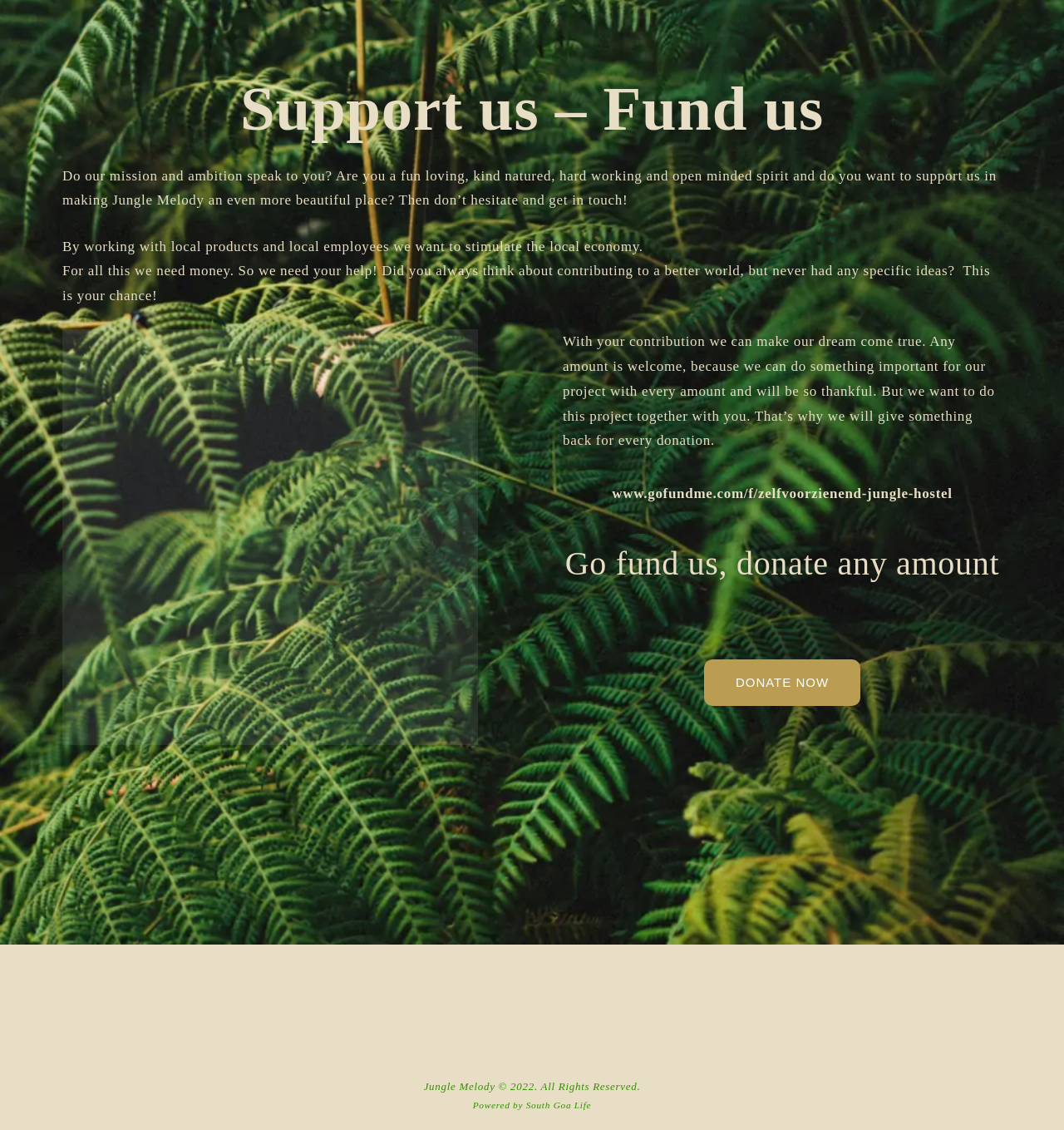Please provide a comprehensive response to the question based on the details in the image: How can one contribute to Jungle Melody?

The webpage provides a link to a GoFundMe page and a 'DONATE NOW' button, indicating that one can contribute to Jungle Melody by donating any amount through this platform.